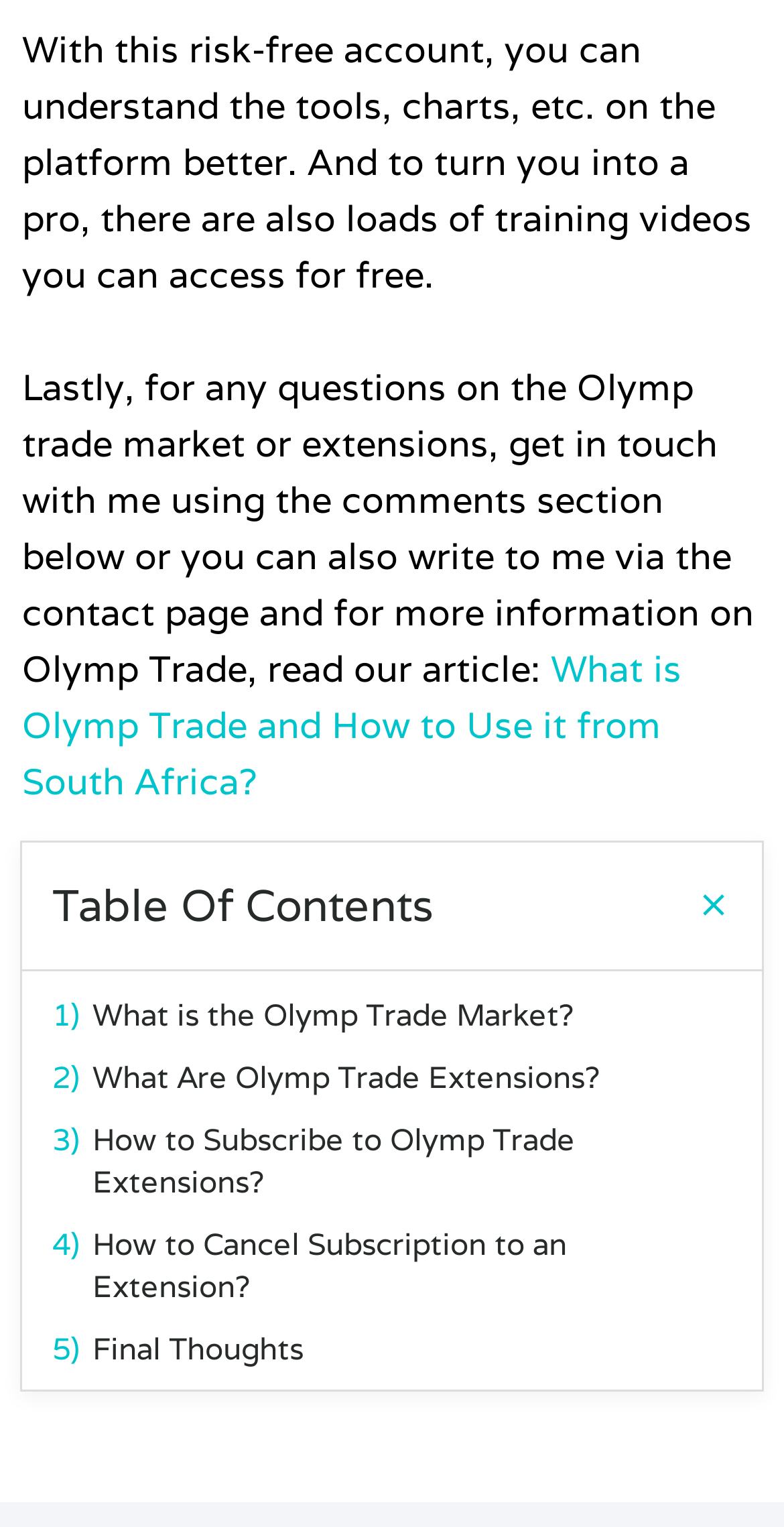Using the information shown in the image, answer the question with as much detail as possible: What is the purpose of the risk-free account?

According to the StaticText element, the risk-free account is intended to help users understand the tools, charts, and other features on the platform better, and also provides access to training videos for free.